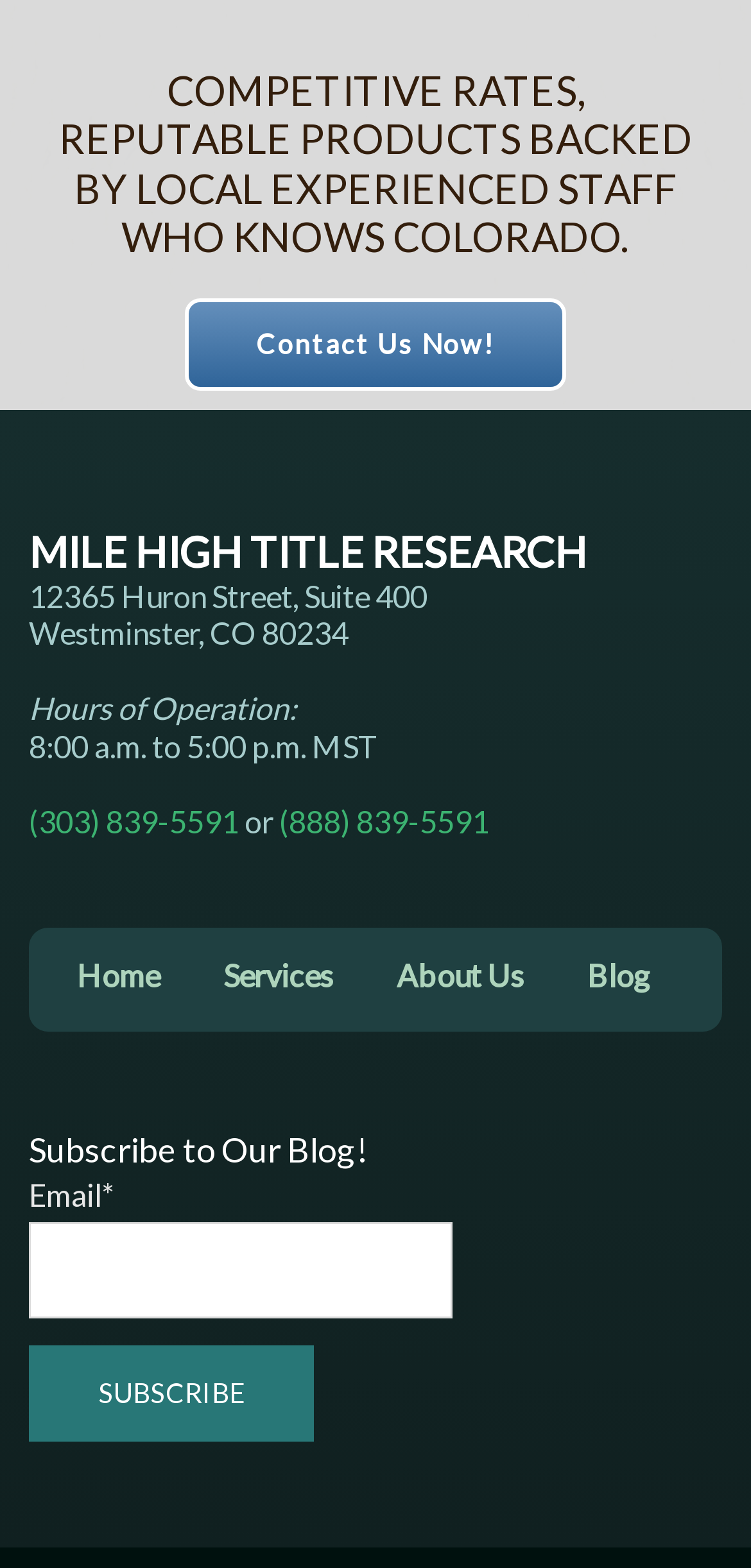Determine the bounding box coordinates of the section I need to click to execute the following instruction: "Call (303) 839-5591". Provide the coordinates as four float numbers between 0 and 1, i.e., [left, top, right, bottom].

[0.038, 0.512, 0.318, 0.535]